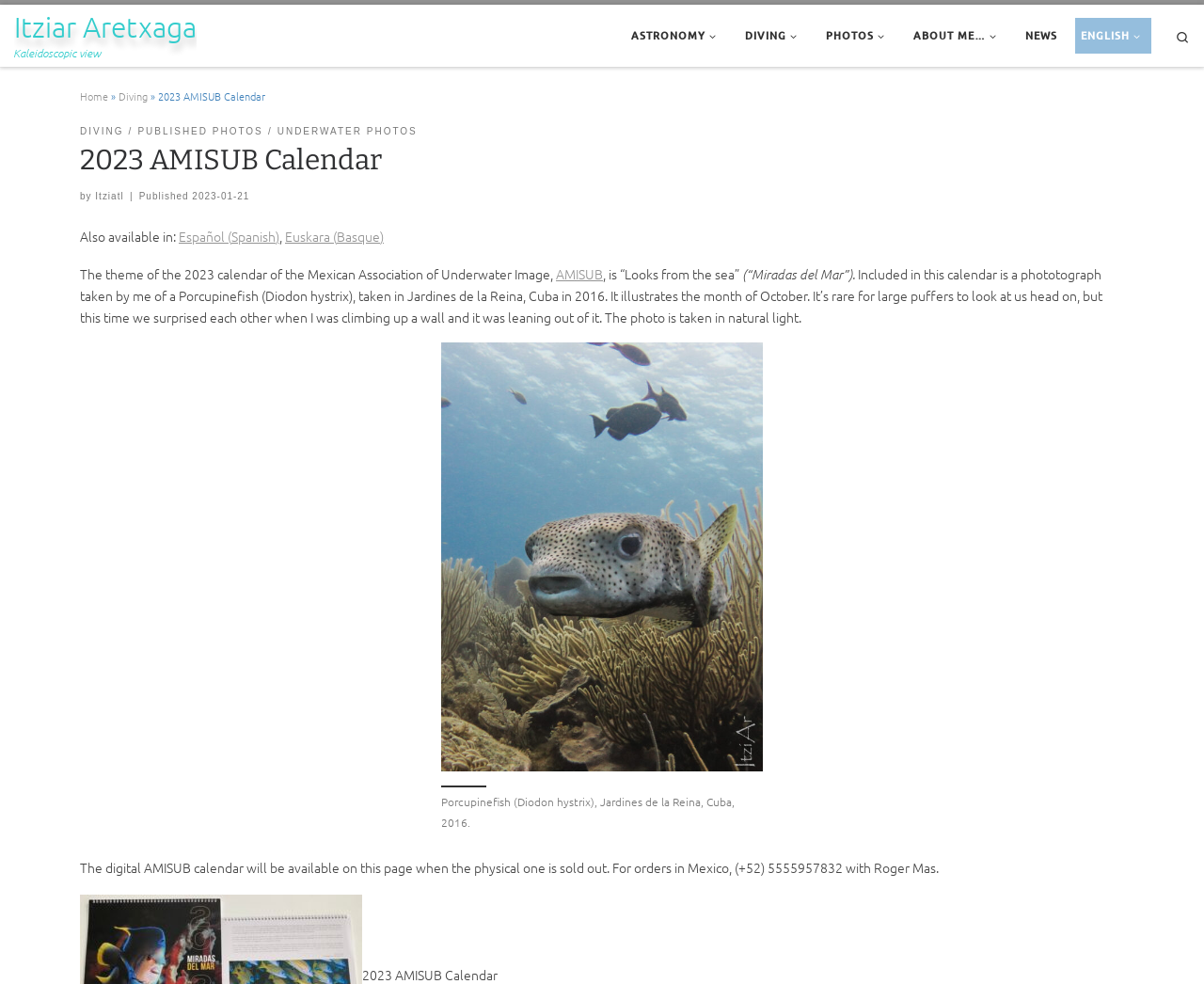Specify the bounding box coordinates of the area to click in order to follow the given instruction: "Click on the 'ASTRONOMY' menu."

[0.519, 0.018, 0.604, 0.054]